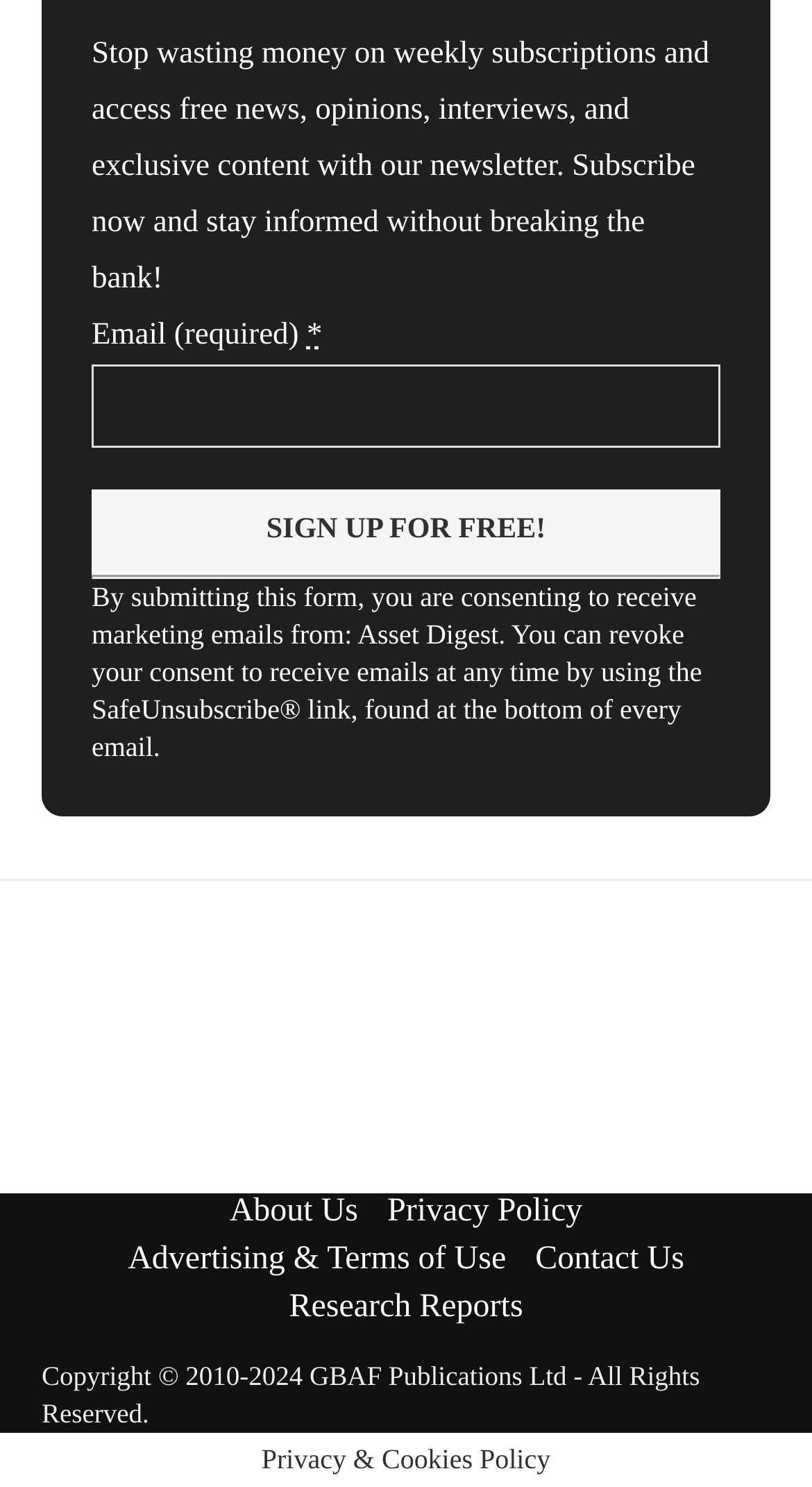Locate the bounding box coordinates of the segment that needs to be clicked to meet this instruction: "Enter email address".

[0.113, 0.246, 0.887, 0.302]